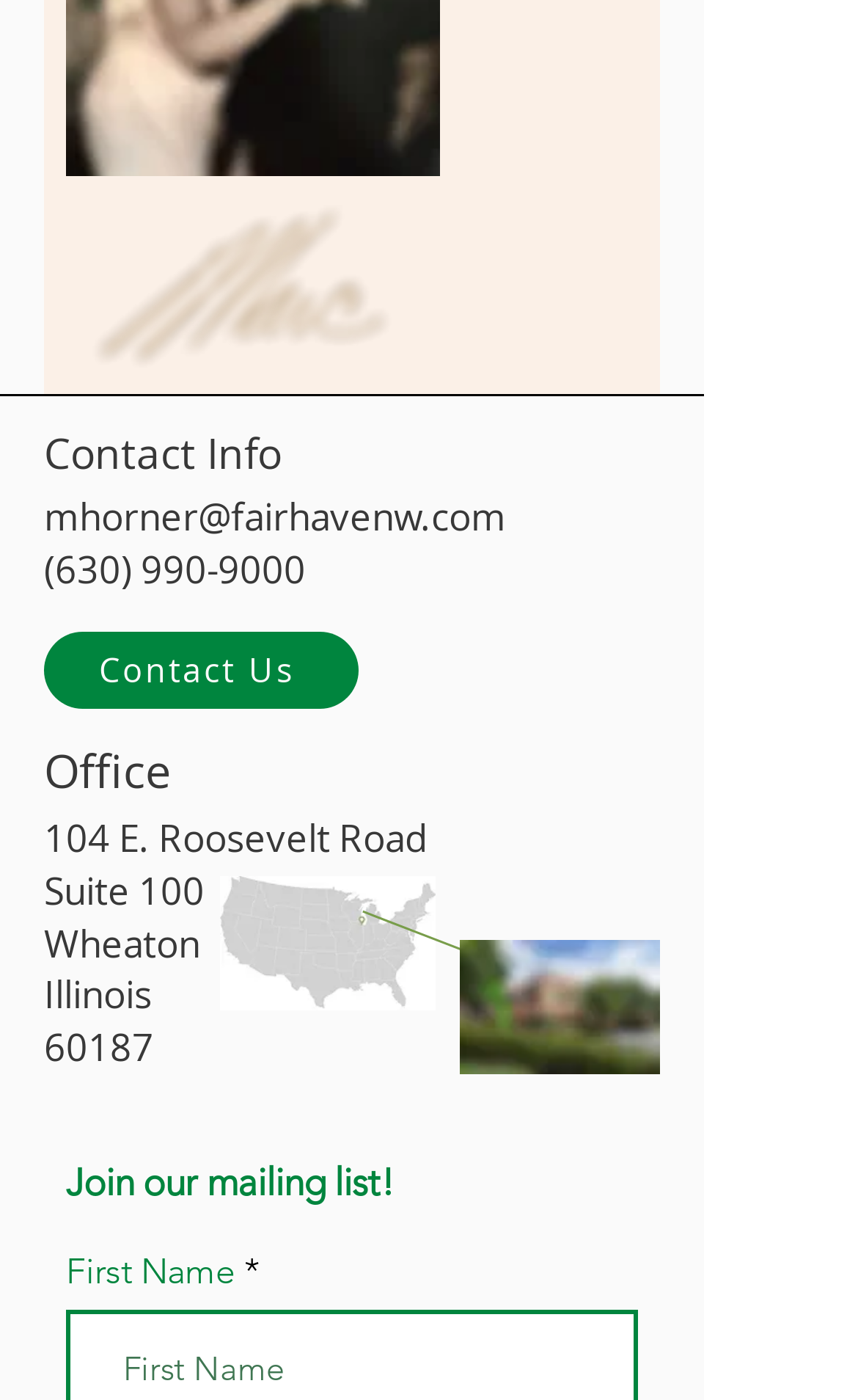What is the zip code of the office location?
Refer to the image and provide a one-word or short phrase answer.

60187